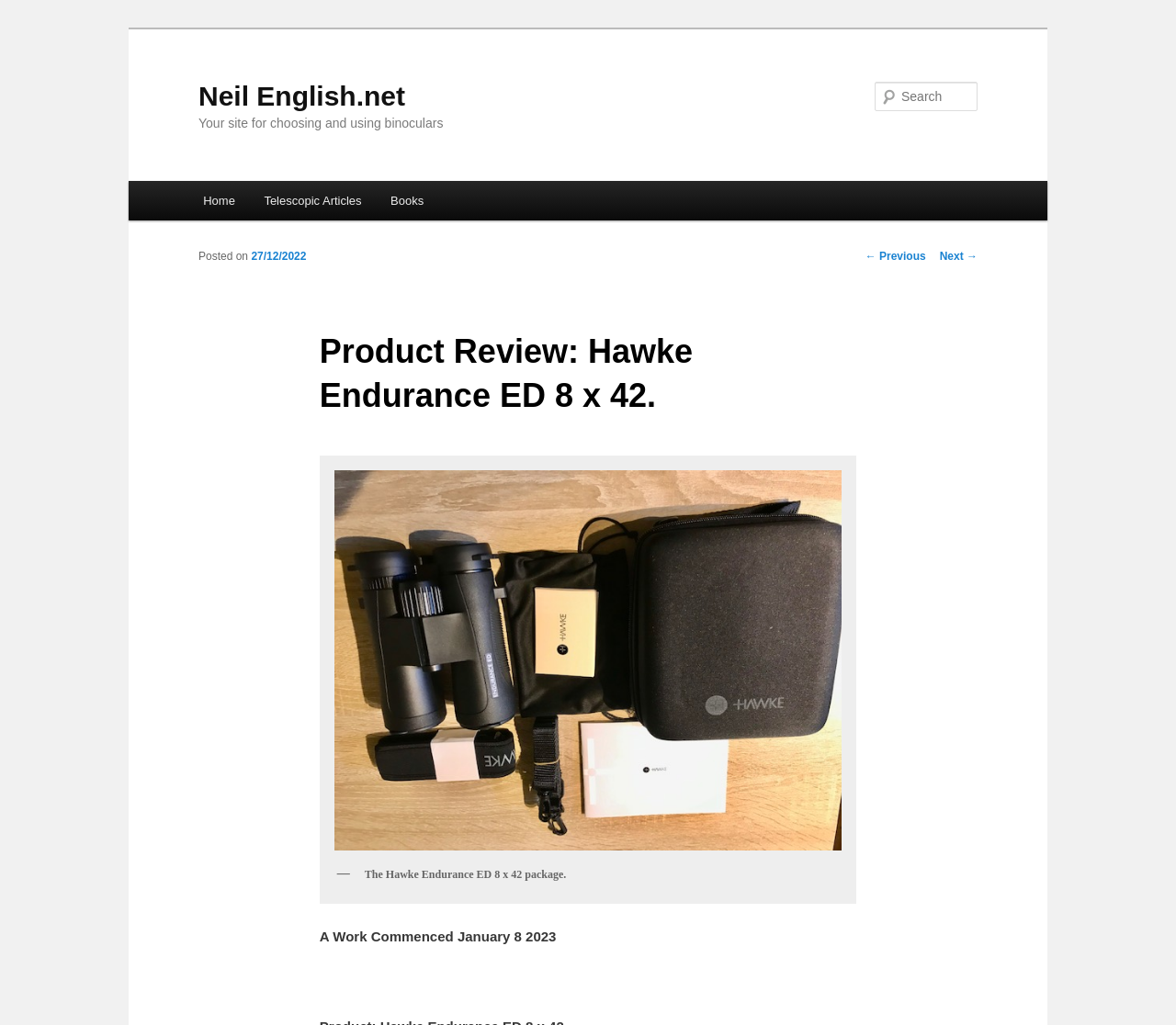Answer succinctly with a single word or phrase:
How many navigation links are in the main menu?

3